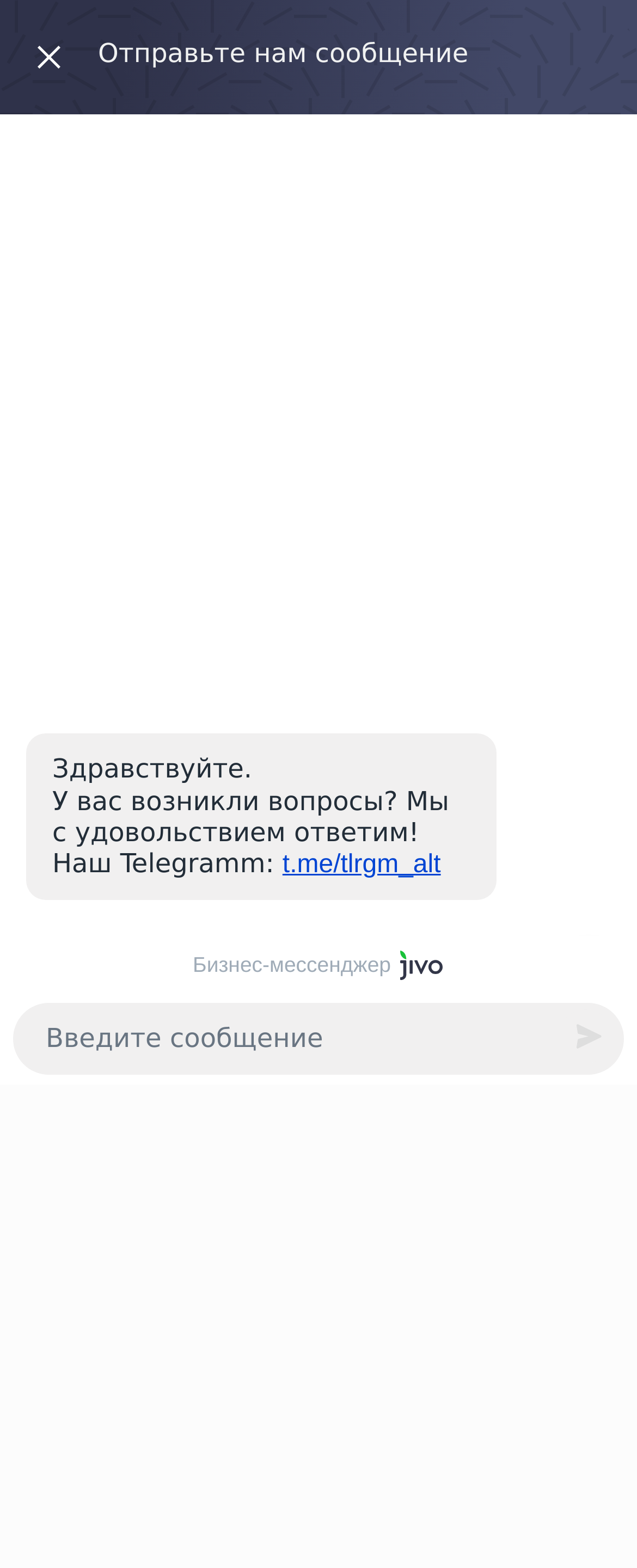Predict the bounding box coordinates for the UI element described as: "Download Software". The coordinates should be four float numbers between 0 and 1, presented as [left, top, right, bottom].

[0.231, 0.212, 0.564, 0.23]